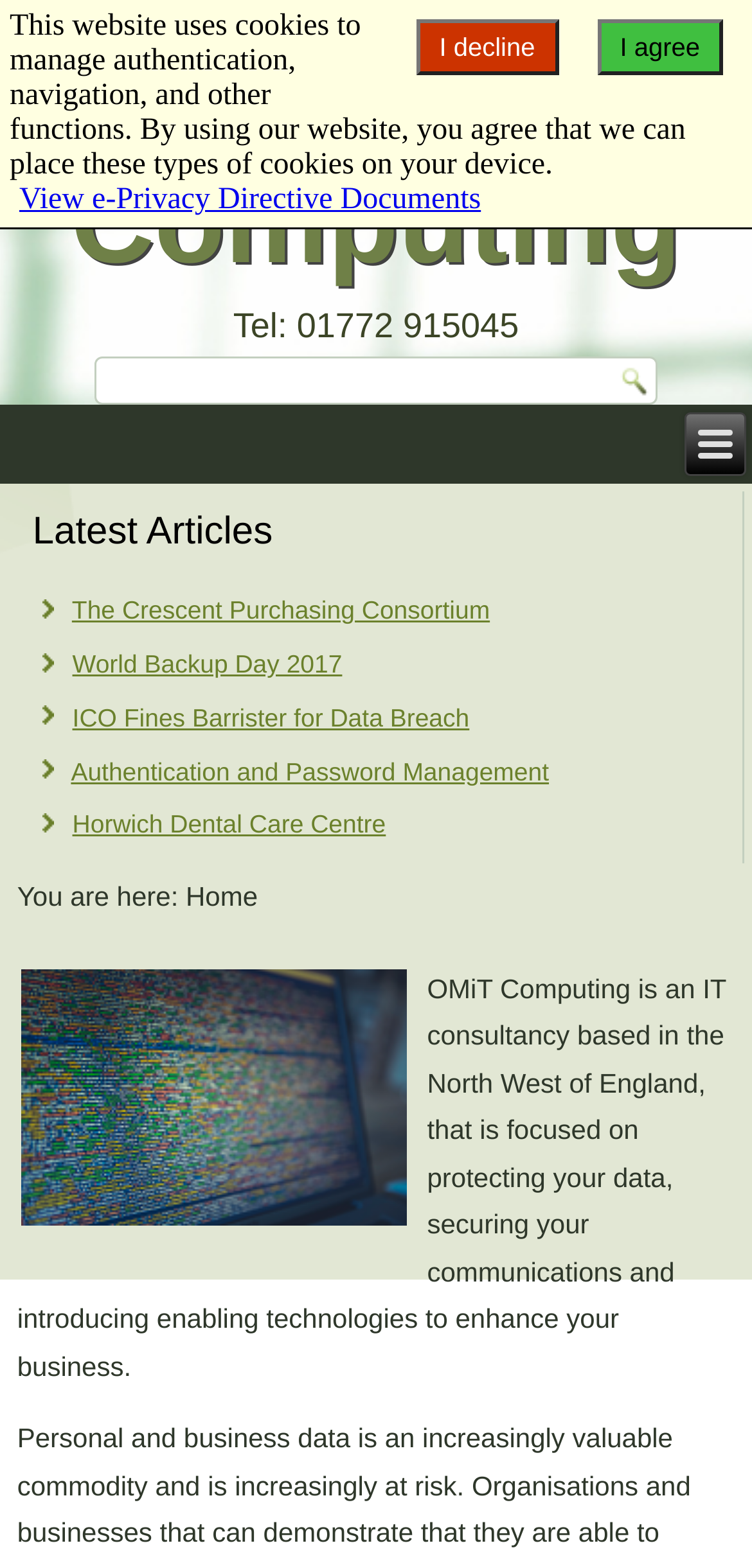Please provide a short answer using a single word or phrase for the question:
How many links are there in the 'Latest Articles' section?

5